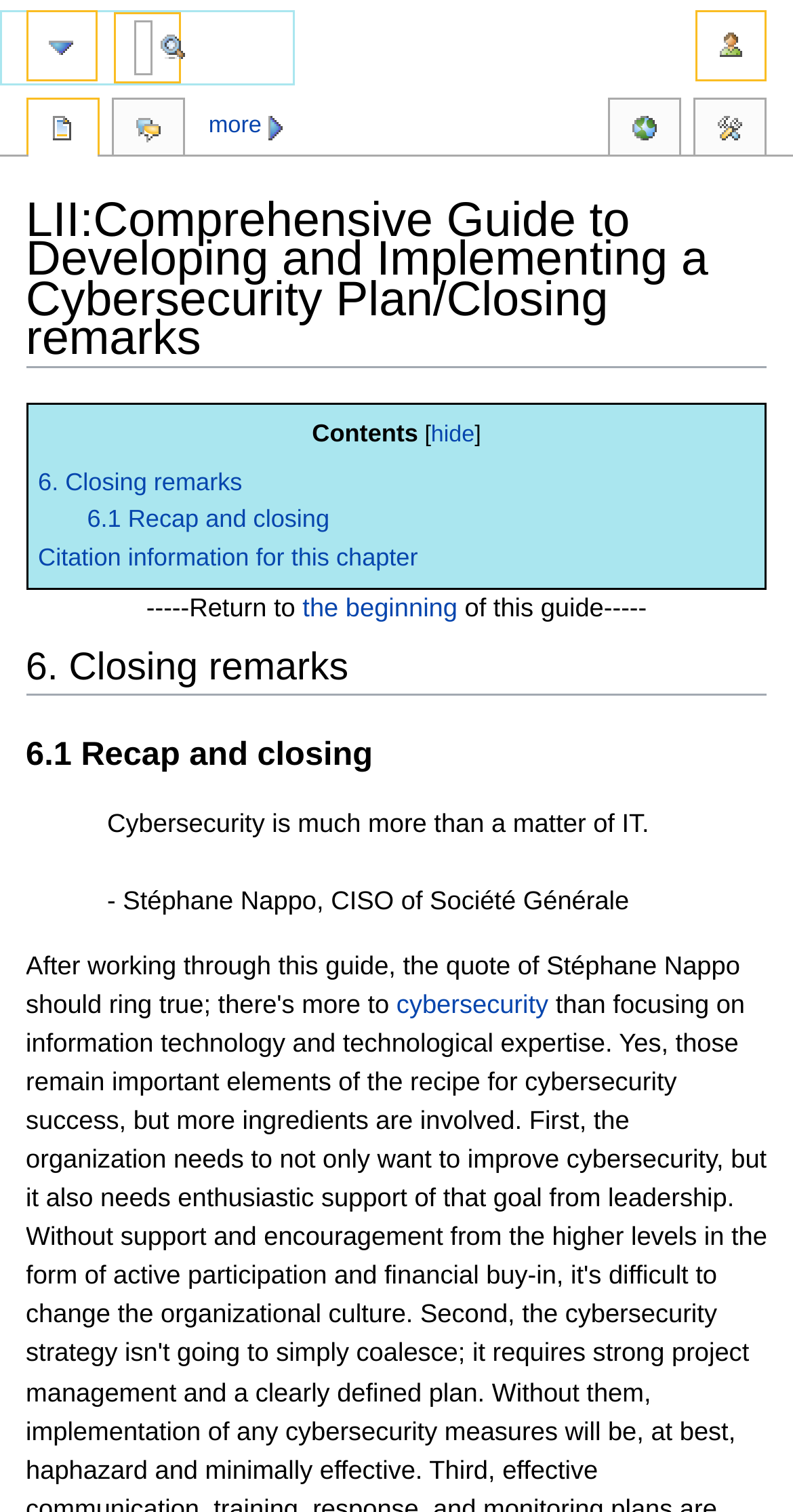Locate the bounding box coordinates of the item that should be clicked to fulfill the instruction: "click on 'cheap oakleys'".

None